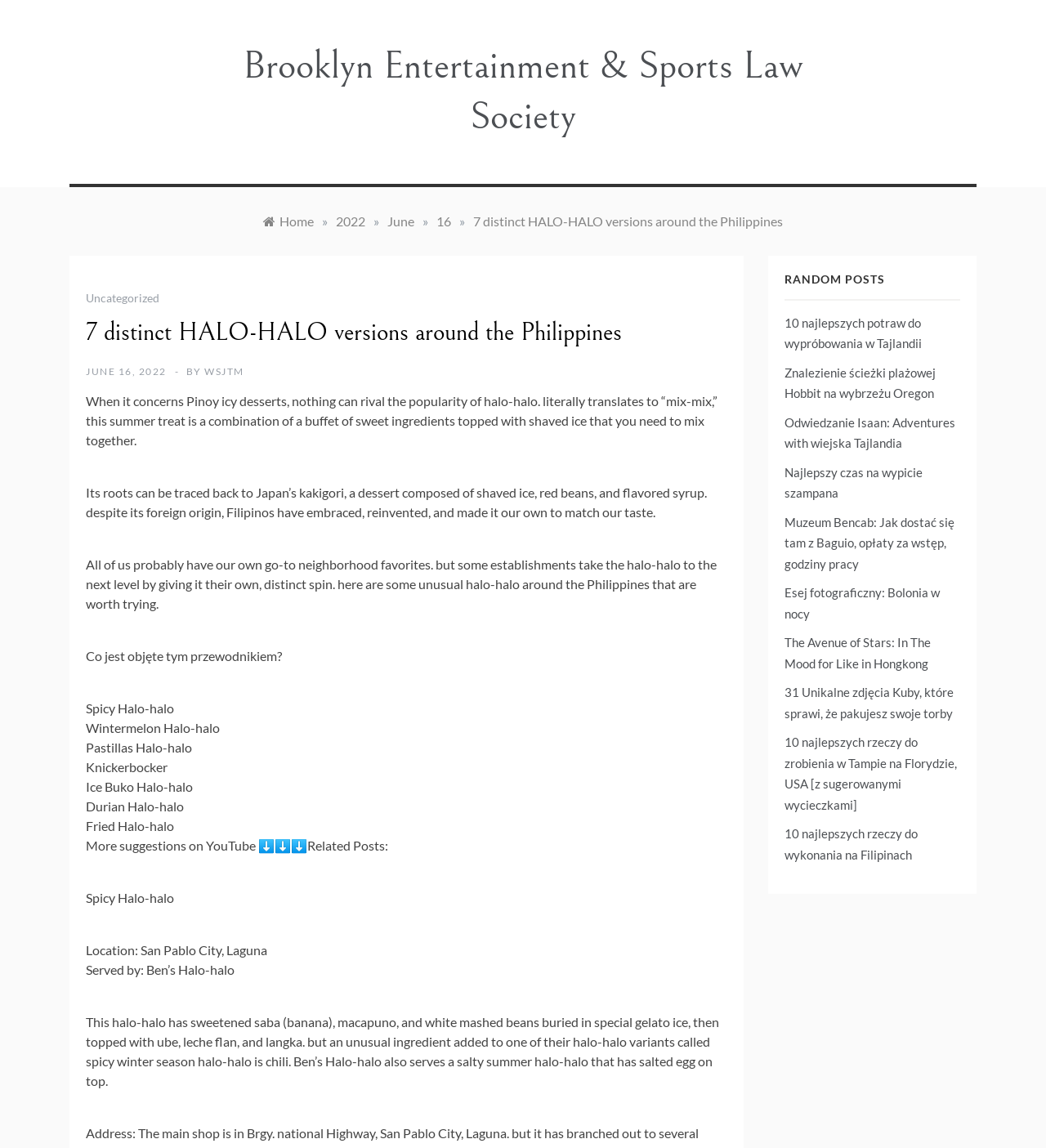Please identify the coordinates of the bounding box for the clickable region that will accomplish this instruction: "Check out the RANDOM POSTS section".

[0.75, 0.237, 0.918, 0.262]